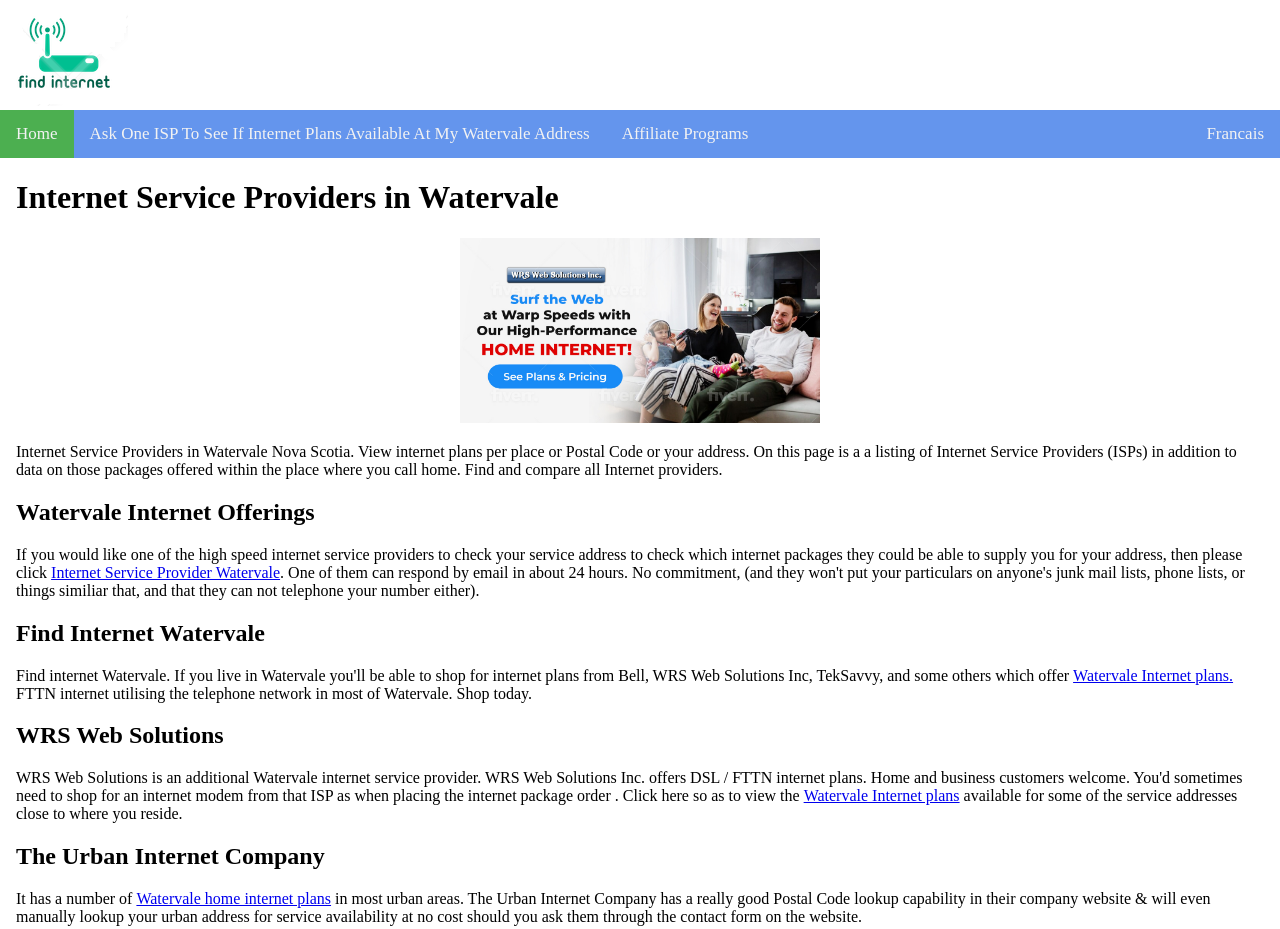Please provide a detailed answer to the question below based on the screenshot: 
What type of internet is available in Watervale?

According to the webpage, FTTN internet, which utilizes the telephone network, is available in most of Watervale. This information is provided in the section 'Find Internet Watervale'.